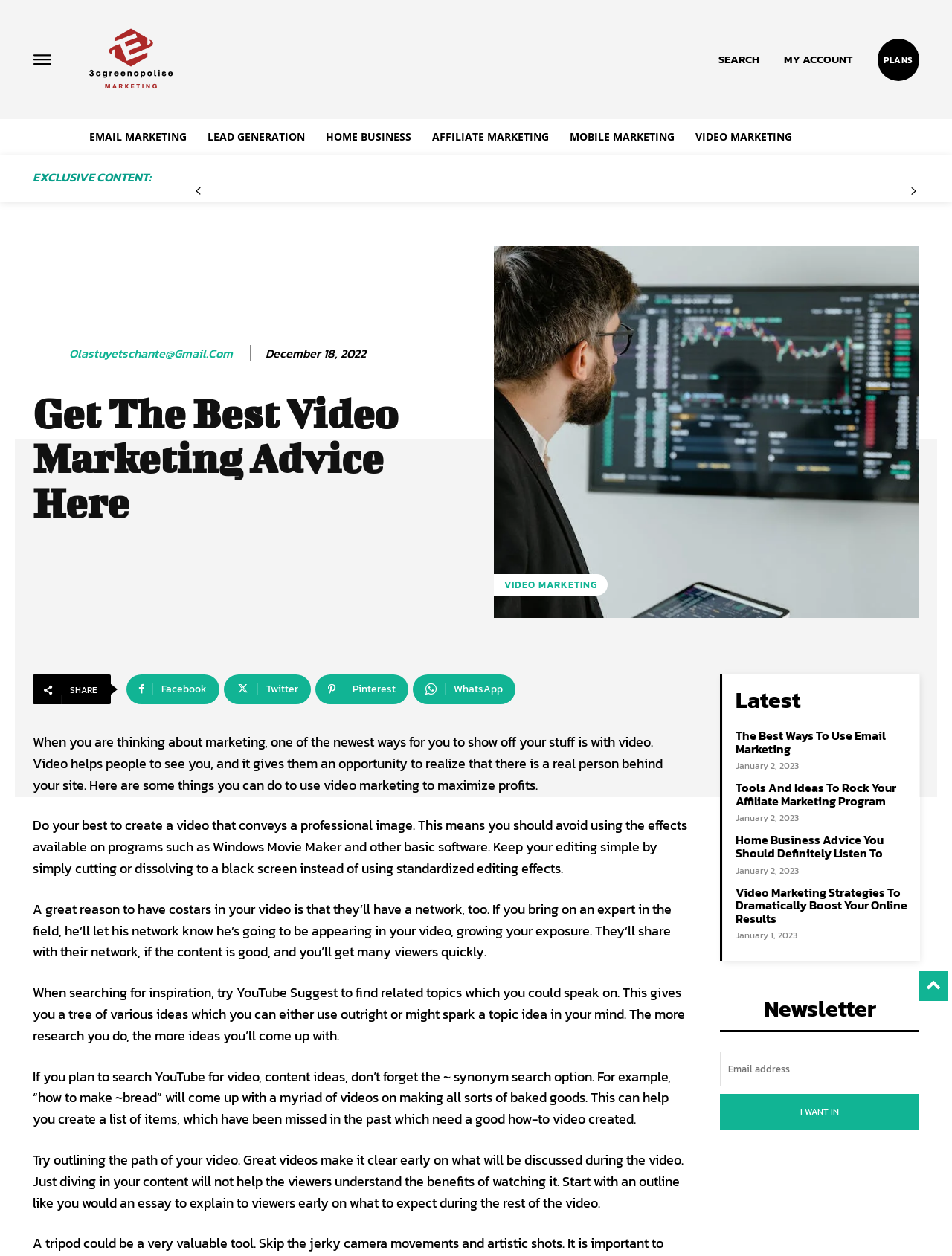Locate the UI element described by Facebook and provide its bounding box coordinates. Use the format (top-left x, top-left y, bottom-right x, bottom-right y) with all values as floating point numbers between 0 and 1.

[0.133, 0.537, 0.23, 0.561]